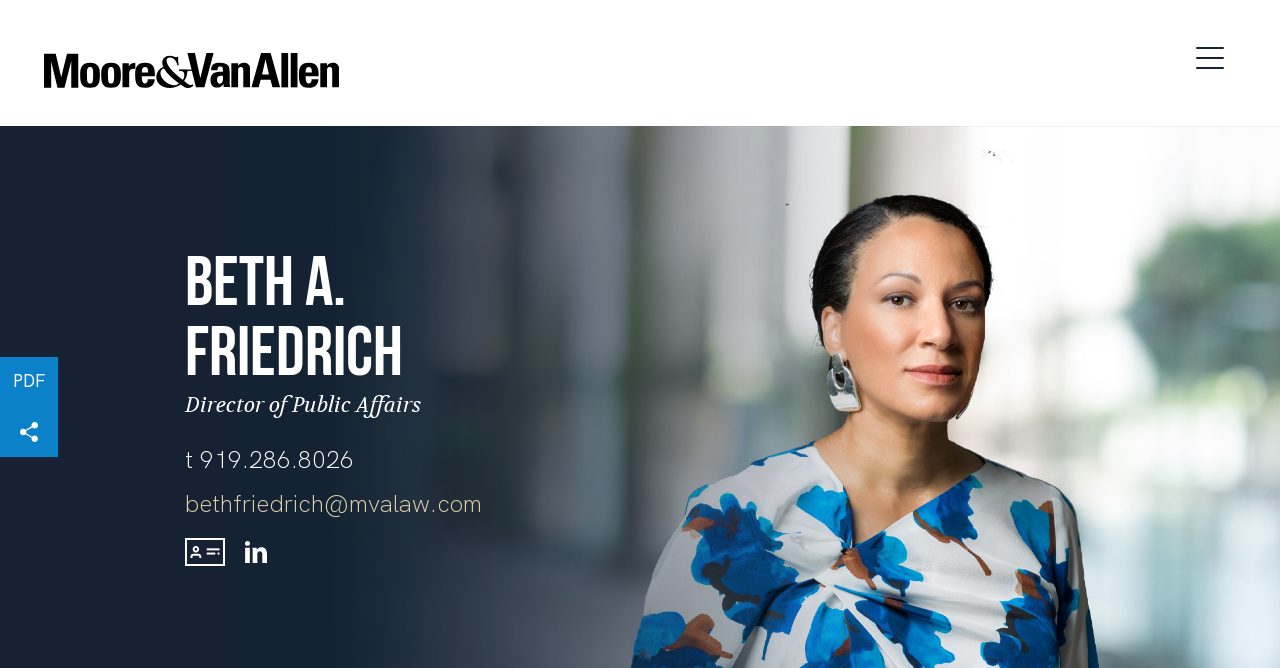Respond to the question below with a single word or phrase: What is the email address of Beth Friedrich?

bethfriedrich@mvalaw.com